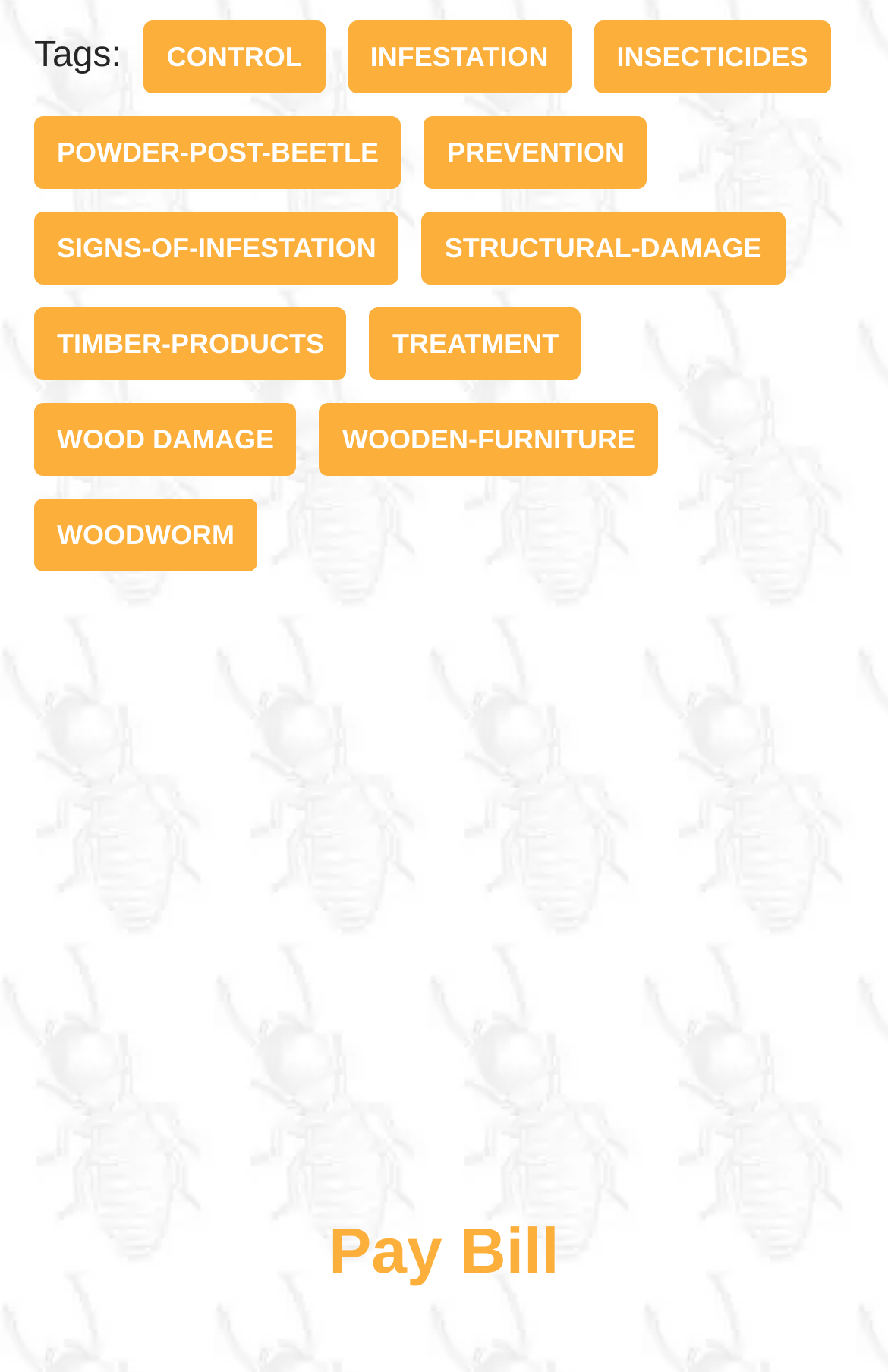Reply to the question with a single word or phrase:
How many links are there on the webpage?

14